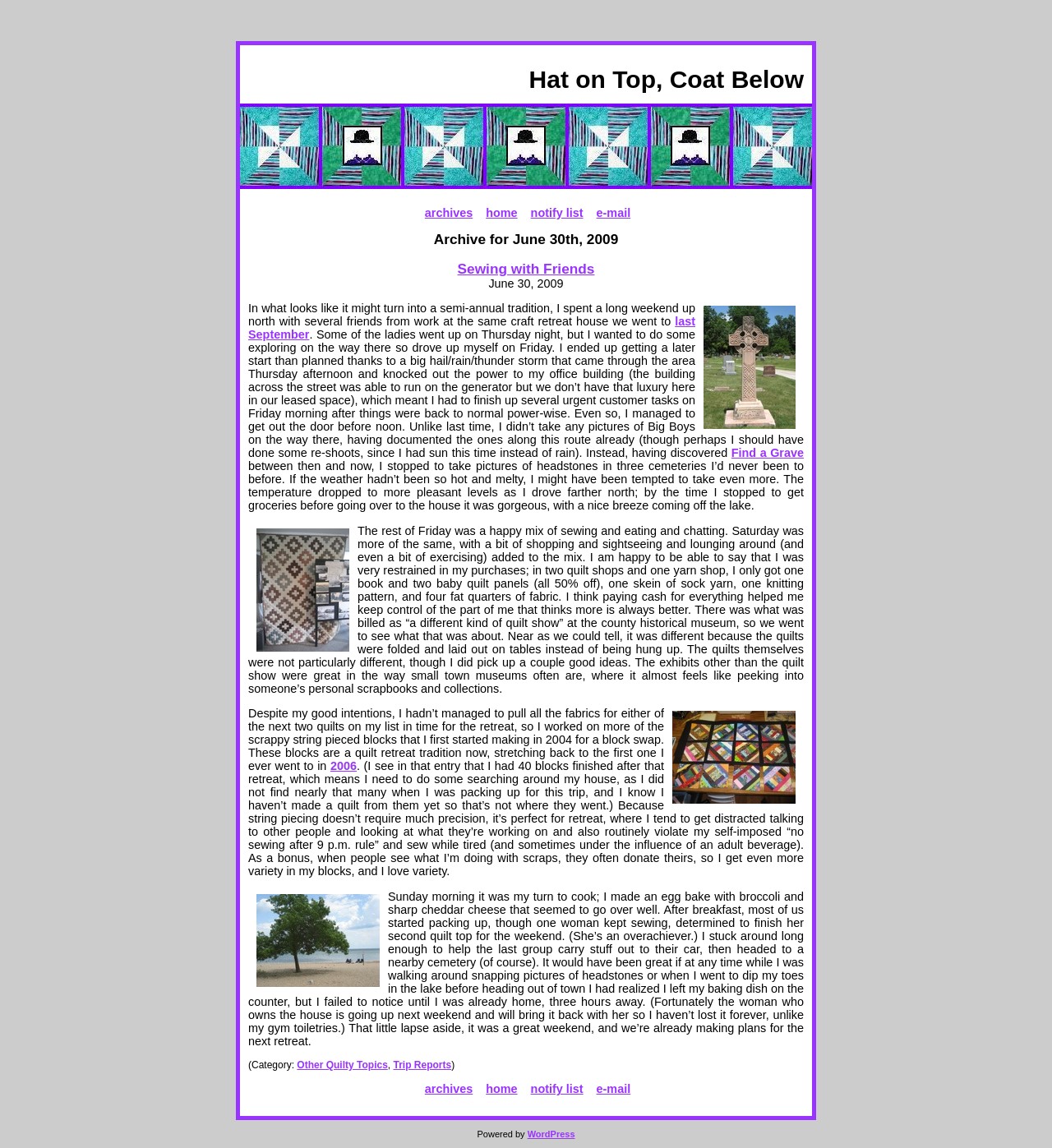Refer to the image and offer a detailed explanation in response to the question: What is the title of the archive?

The title of the archive can be found at the top of the webpage, which is 'Hat on Top, Coat Below'. This title is also the main heading of the webpage.